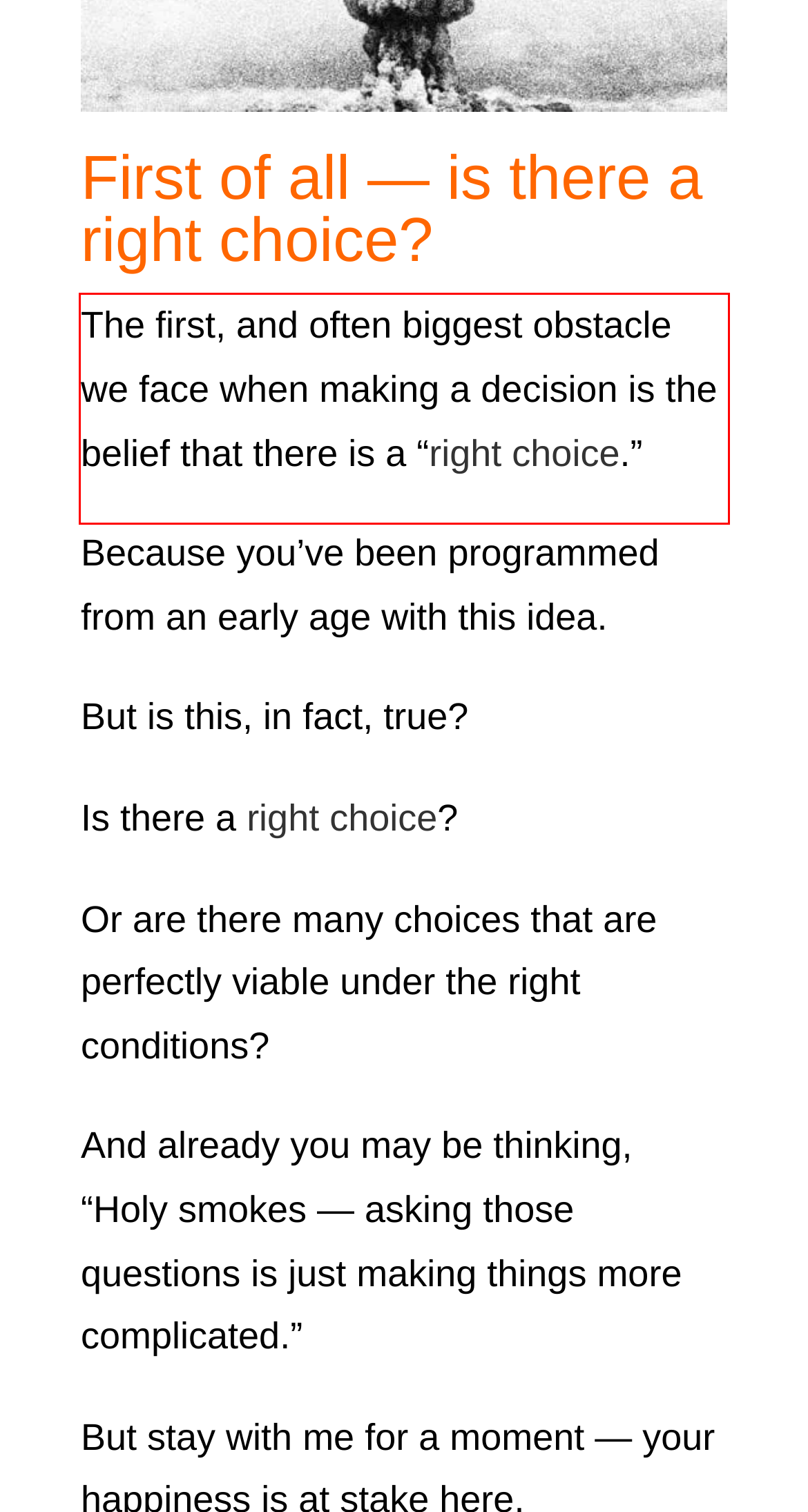Locate the red bounding box in the provided webpage screenshot and use OCR to determine the text content inside it.

The first, and often biggest obstacle we face when making a decision is the belief that there is a “right choice.”